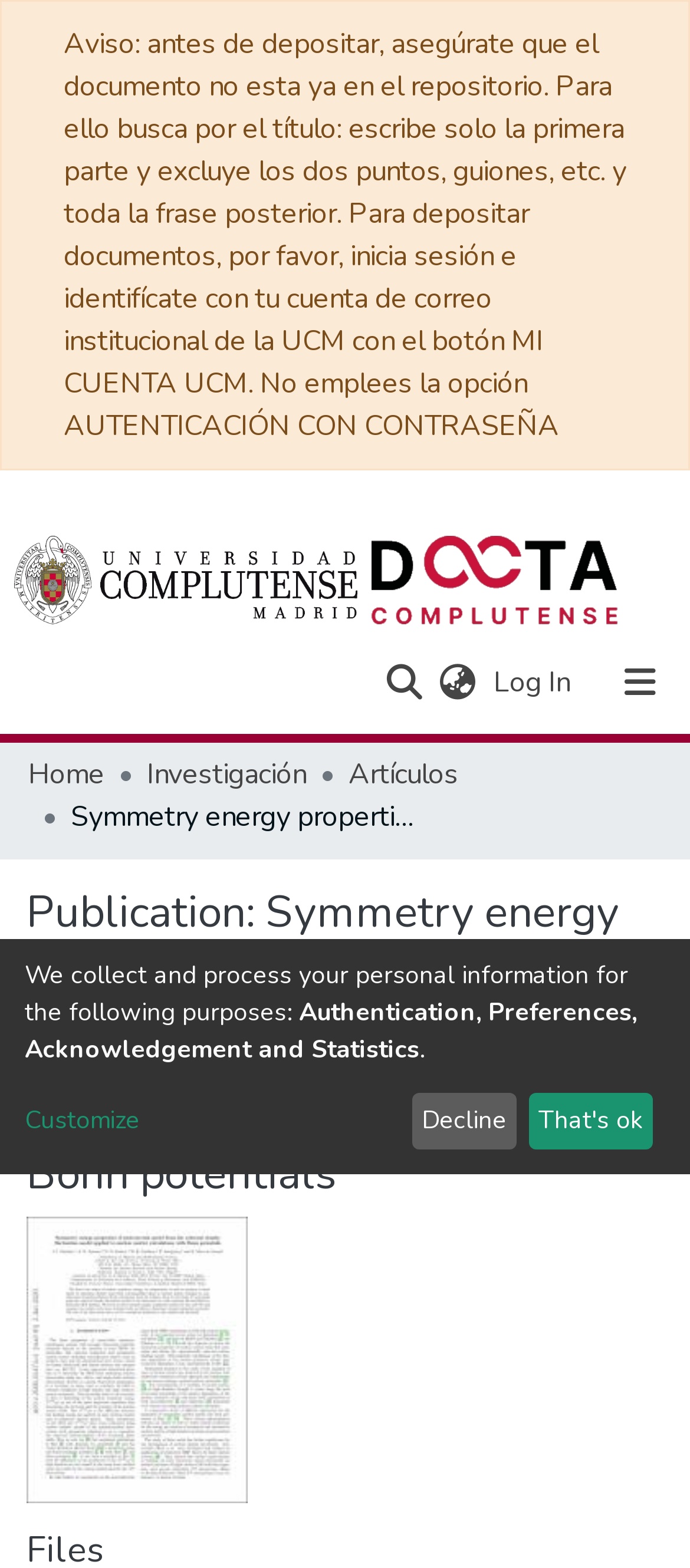Determine the bounding box coordinates of the region to click in order to accomplish the following instruction: "View publication details". Provide the coordinates as four float numbers between 0 and 1, specifically [left, top, right, bottom].

[0.038, 0.566, 0.962, 0.767]